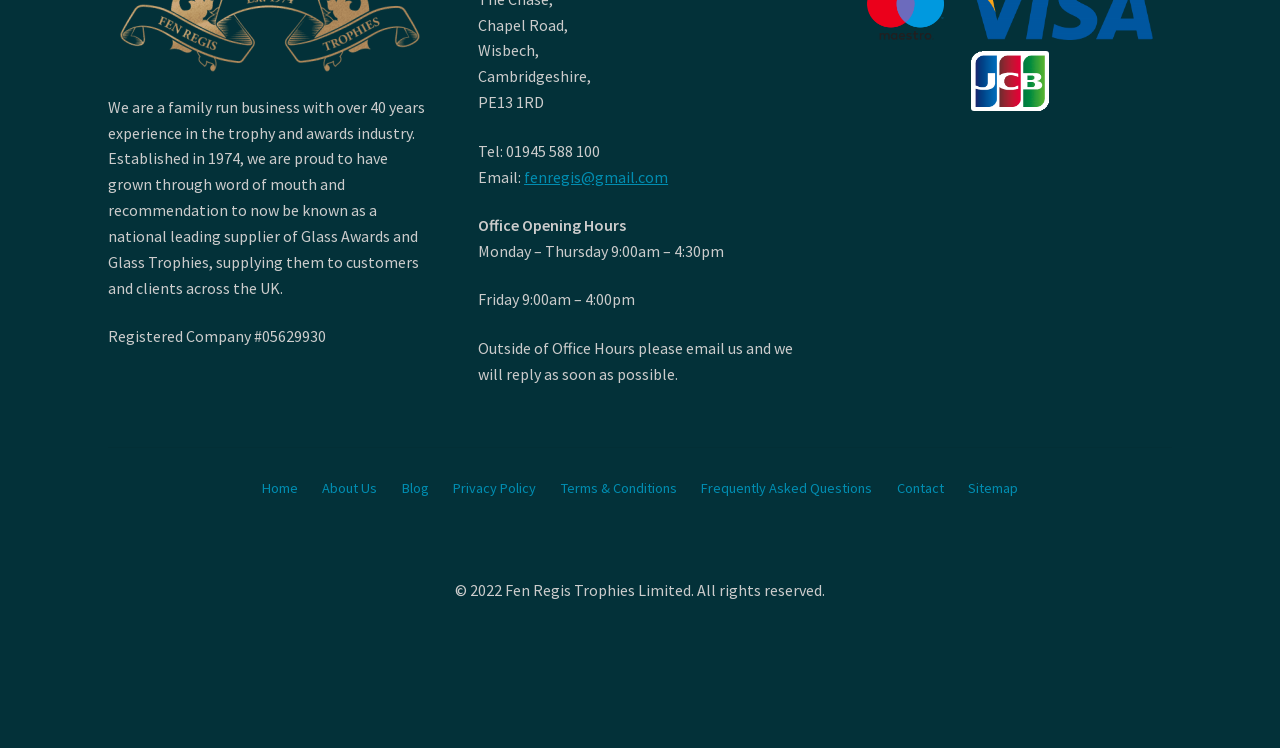What is the company's registered number?
Using the image, elaborate on the answer with as much detail as possible.

The company's registered number can be found in the second StaticText element, which states 'Registered Company #05629930'.